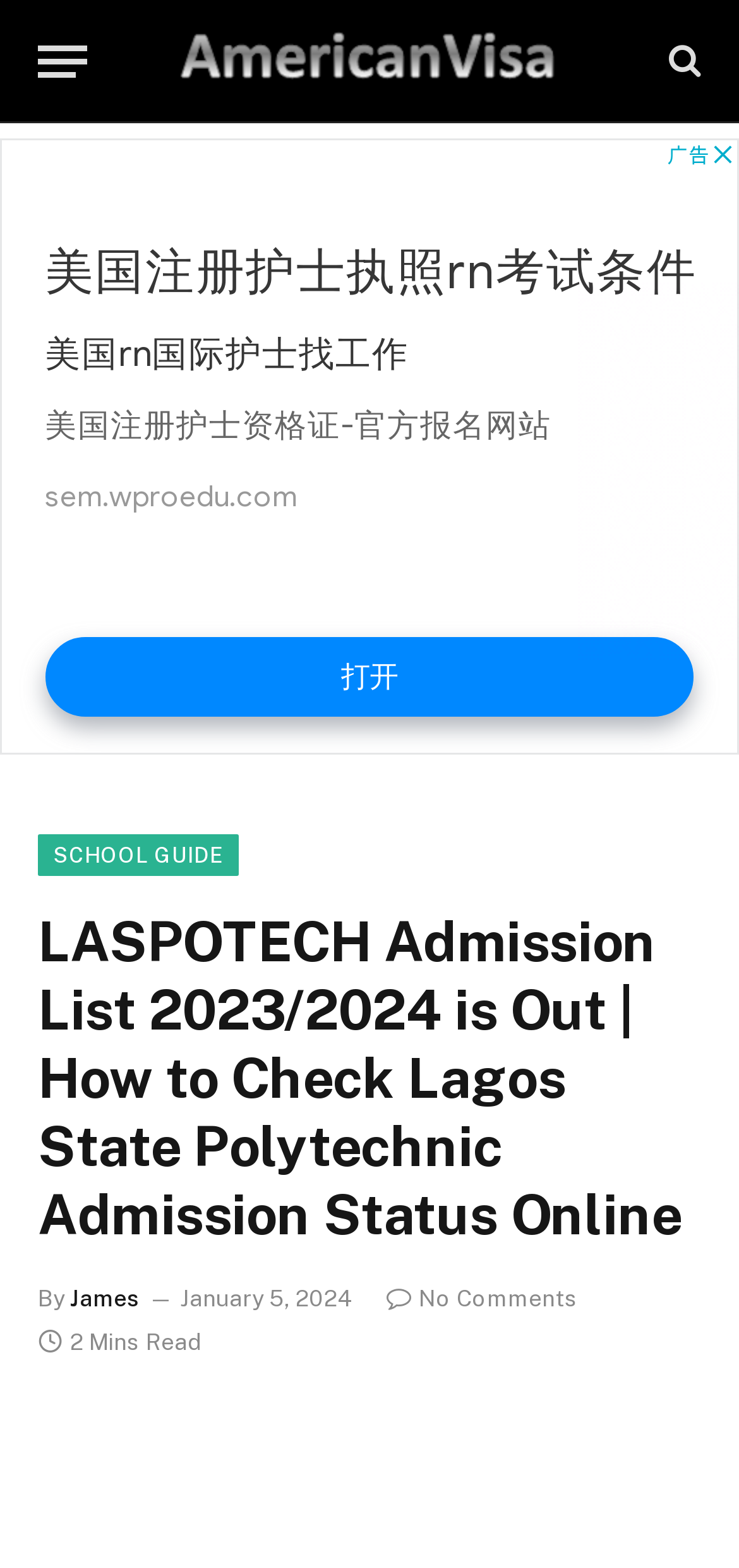Answer the question using only one word or a concise phrase: What is the name of the polytechnic?

Lagos State Polytechnic